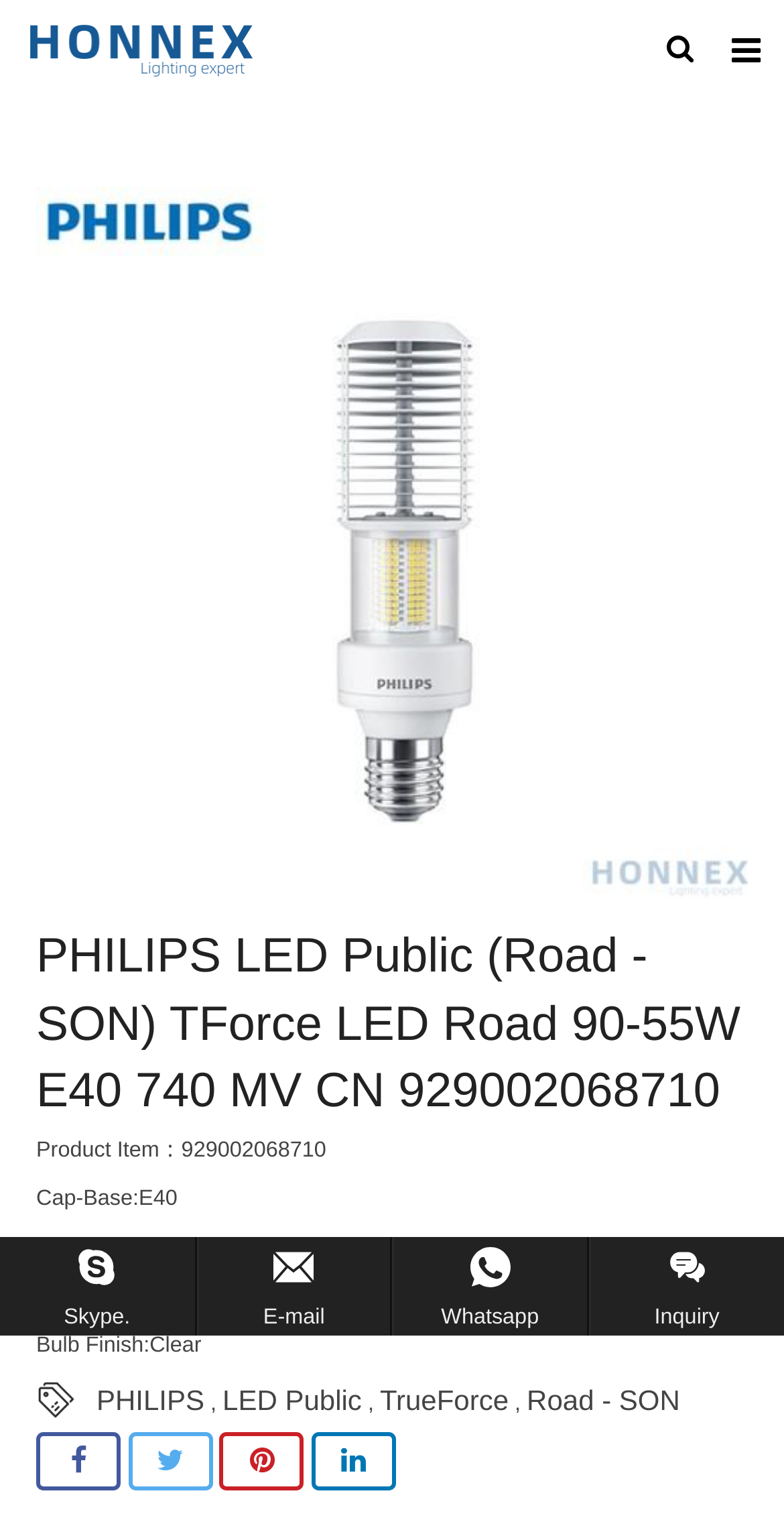Find the bounding box coordinates for the area that must be clicked to perform this action: "Contact us through email".

[0.25, 0.809, 0.5, 0.873]